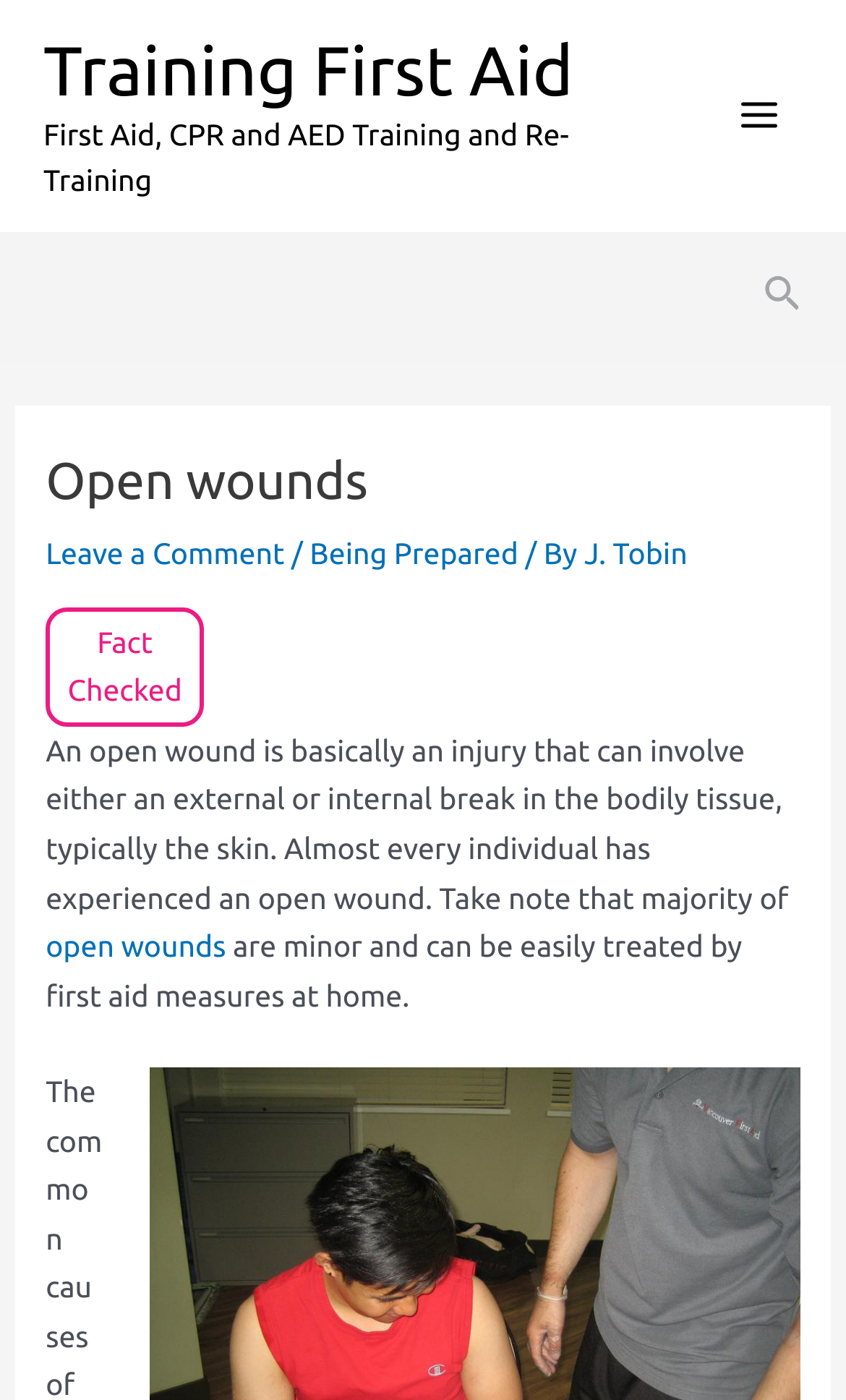What is the text of the first link on the page?
Answer the question with a single word or phrase by looking at the picture.

Training First Aid